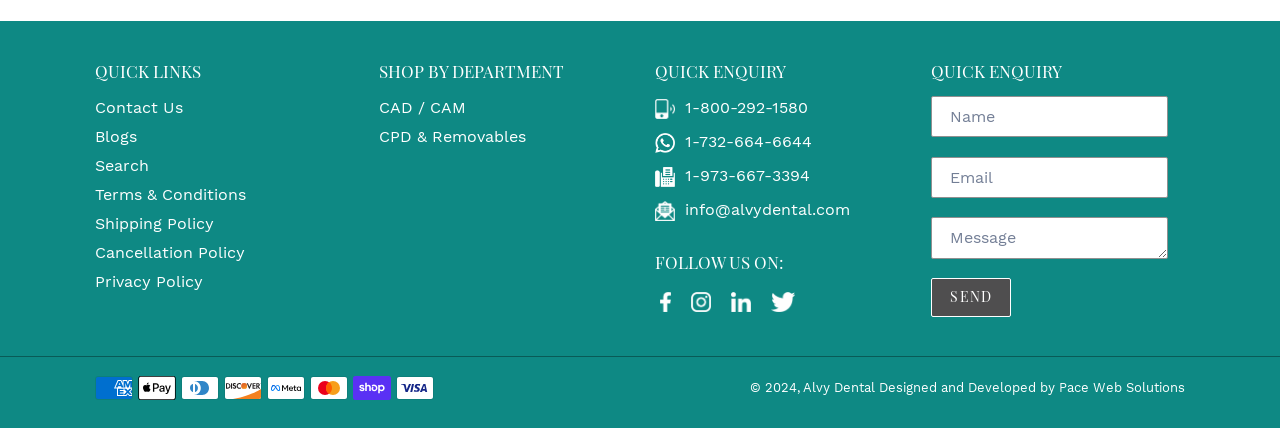Locate the bounding box coordinates of the item that should be clicked to fulfill the instruction: "Call 1-800-292-1580".

[0.512, 0.229, 0.631, 0.274]